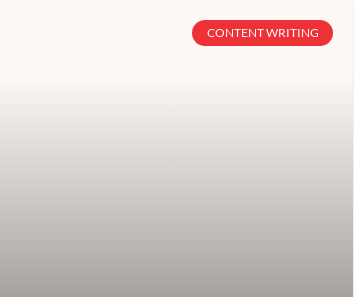Provide a comprehensive description of the image.

In this image, a bold red button labeled "CONTENT WRITING" is prominently displayed at the top right corner. It stands out against a softly gradient background that transitions from a light cream at the top to a gentle gray towards the bottom. The button's striking color and clear text make it highly eye-catching, likely intended to draw users' attention to a section or feature related to content writing. This visual design effectively conveys a theme of professionalism and creativity, inviting viewers to engage further with content creation services or information.